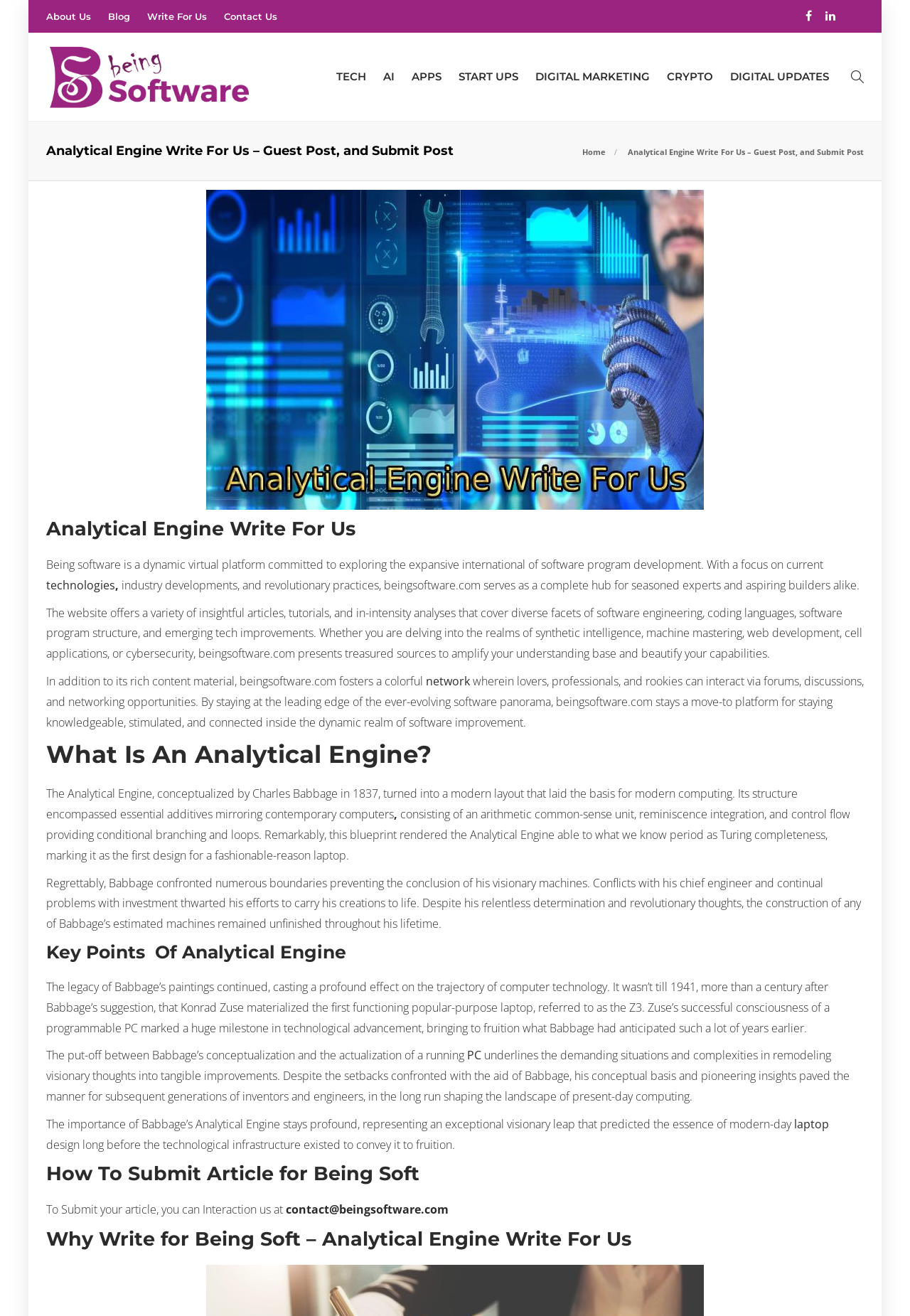What is the Analytical Engine?
Based on the visual, give a brief answer using one word or a short phrase.

A modern design that laid the foundation for modern computing